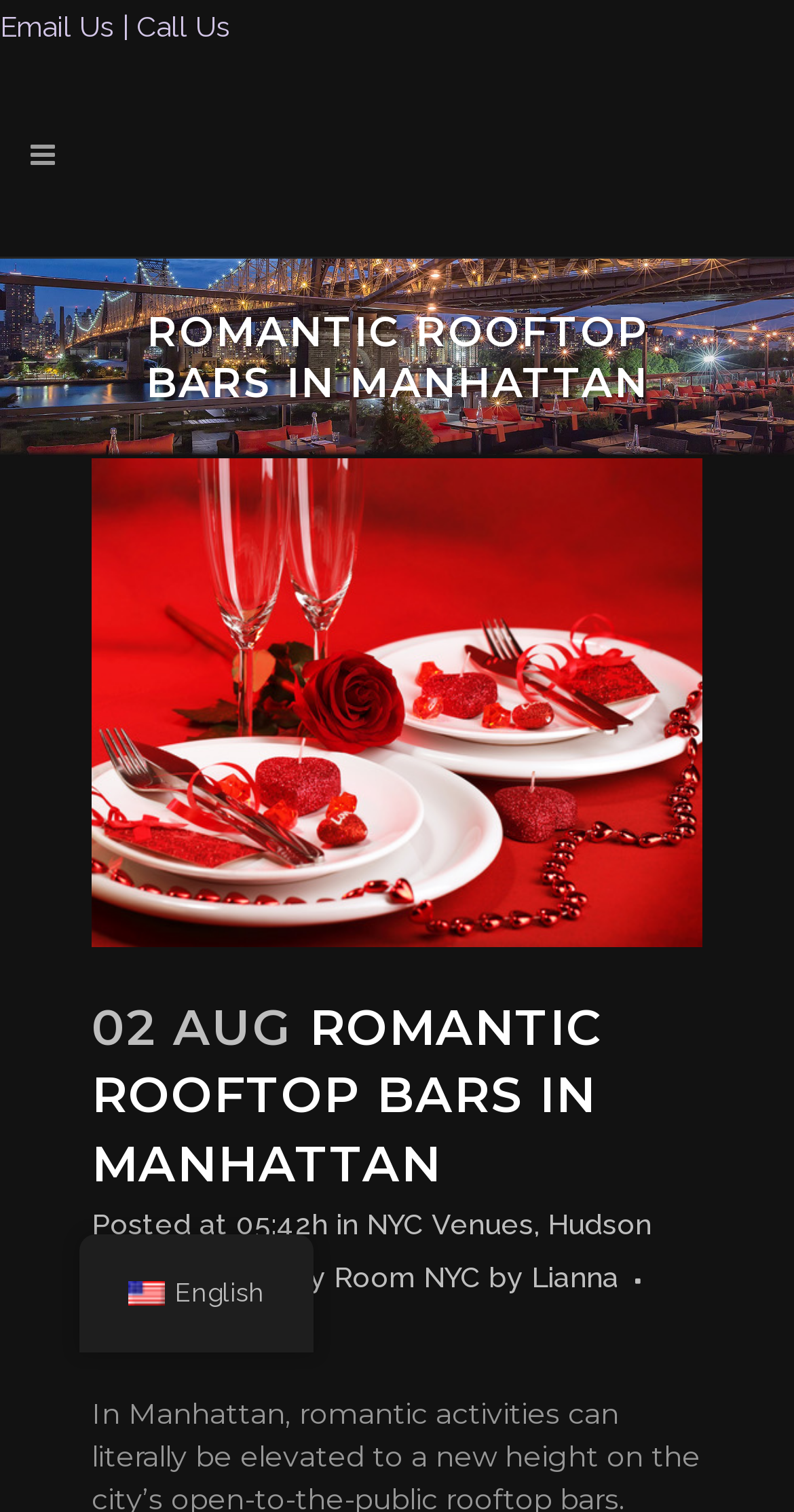Illustrate the webpage thoroughly, mentioning all important details.

This webpage is about romantic rooftop restaurants in Manhattan, New York City. At the top, there are two links, "Email Us" and "Call Us", positioned side by side. Below them, there is a layout table with an image that spans the entire width of the page. 

Underneath the image, there is a heading that reads "ROMANTIC ROOFTOP BARS IN MANHATTAN" in a prominent font. Below the heading, there is another image that appears to be related to the top romantic restaurants in NYC. 

Further down, there is a heading with a date "02 AUG ROMANTIC ROOFTOP BARS IN MANHATTAN", followed by a series of text and links. The text "Posted at 05:42h" is displayed, along with links to "NYC Venues", "Hudson Terrace NYC", and "Sky Room NYC". There is also a mention of the author, "Lianna", and a link to "0 Likes". 

On the right side of the page, near the bottom, there is a link to "en_US English" and a small image of the US flag. Overall, the webpage appears to be a blog post or article about romantic rooftop restaurants in Manhattan, with several images and links to related content.